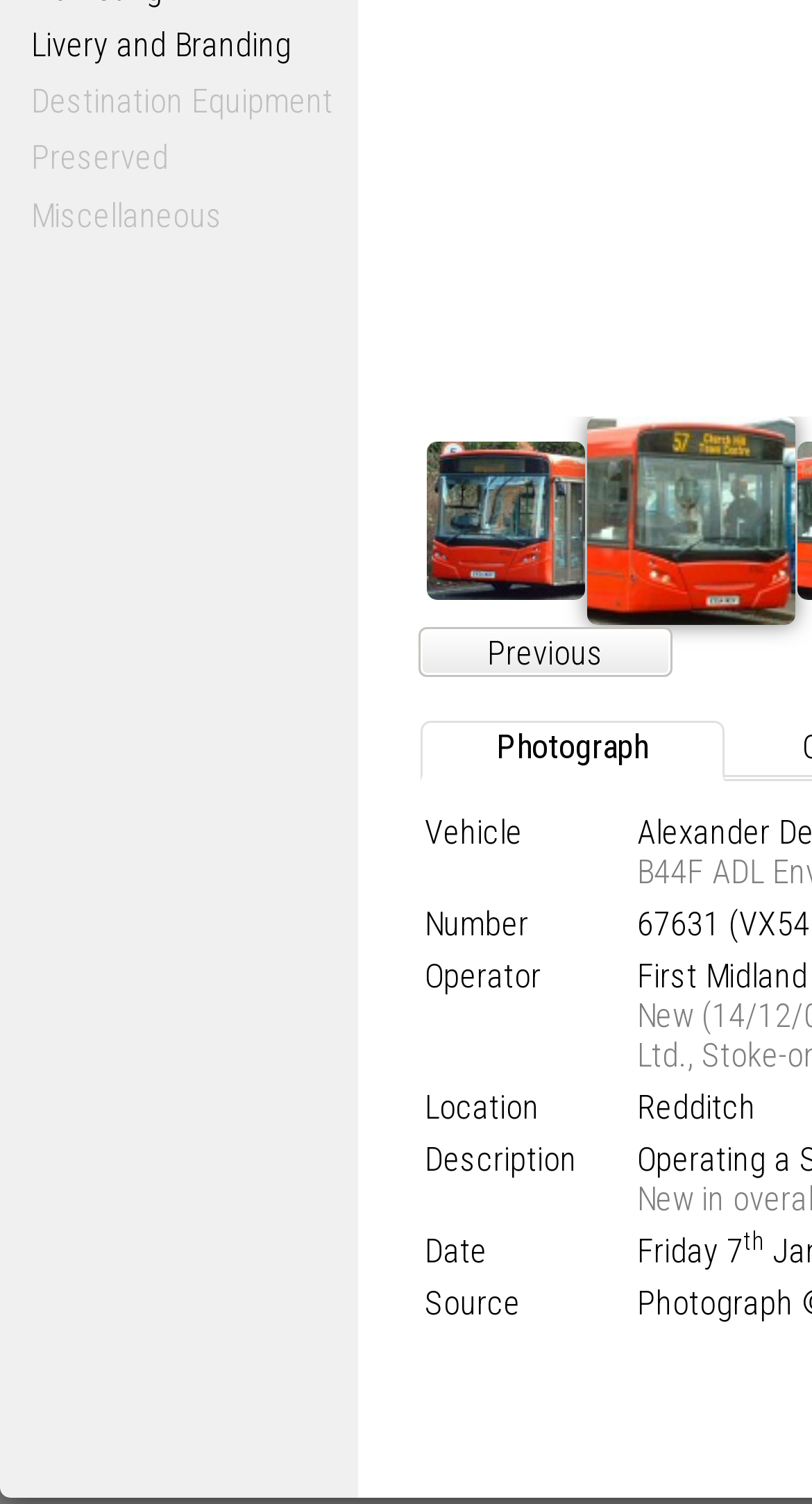Identify the bounding box of the HTML element described as: "Livery and Branding".

[0.013, 0.011, 0.428, 0.049]